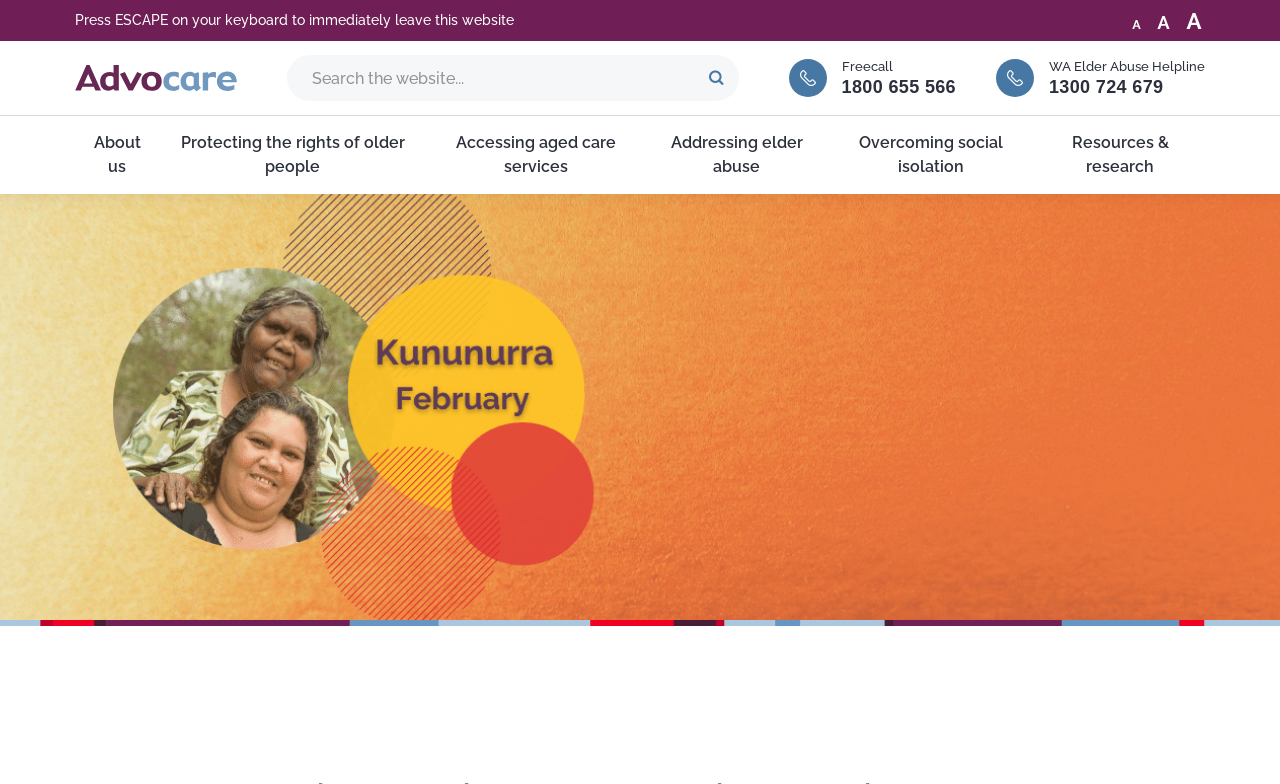Refer to the image and offer a detailed explanation in response to the question: What is the purpose of the search bar?

The search bar is located at the top of the webpage, and its purpose is to allow users to search for specific content within the website, making it easier to find relevant information.